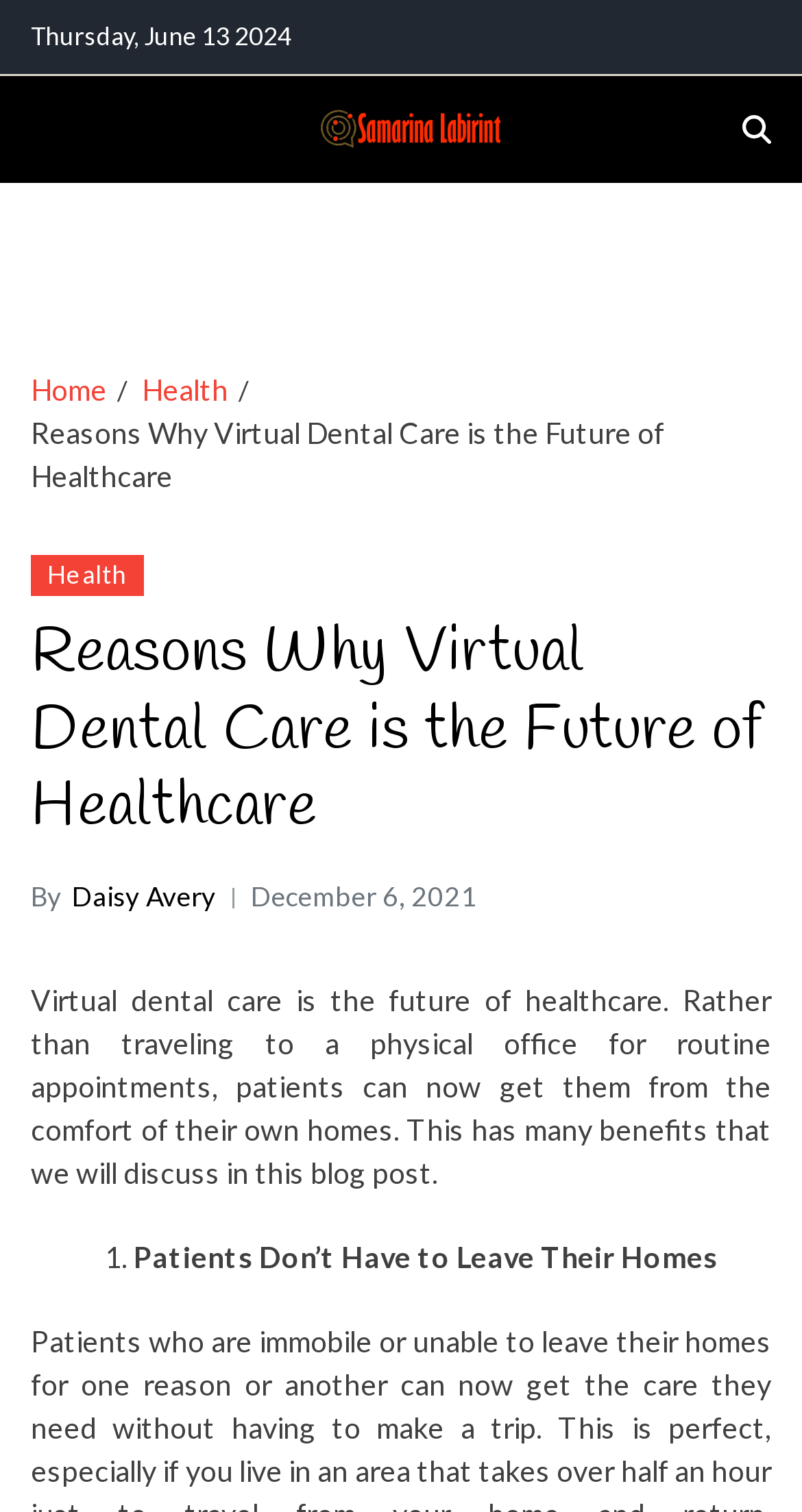Provide the bounding box coordinates of the HTML element this sentence describes: "Off Canvas". The bounding box coordinates consist of four float numbers between 0 and 1, i.e., [left, top, right, bottom].

[0.038, 0.074, 0.1, 0.097]